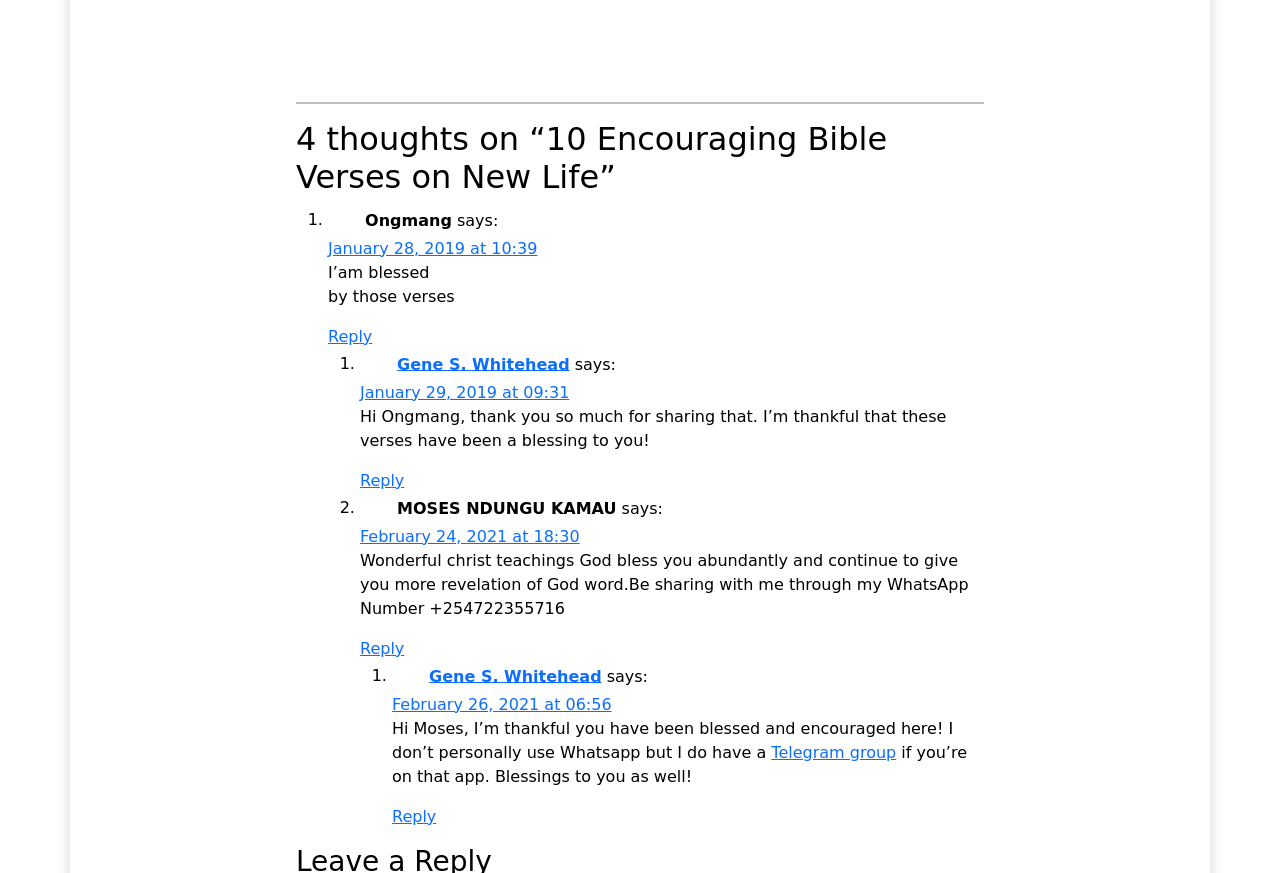What is the WhatsApp number mentioned in the third comment?
From the image, respond using a single word or phrase.

+254722355716